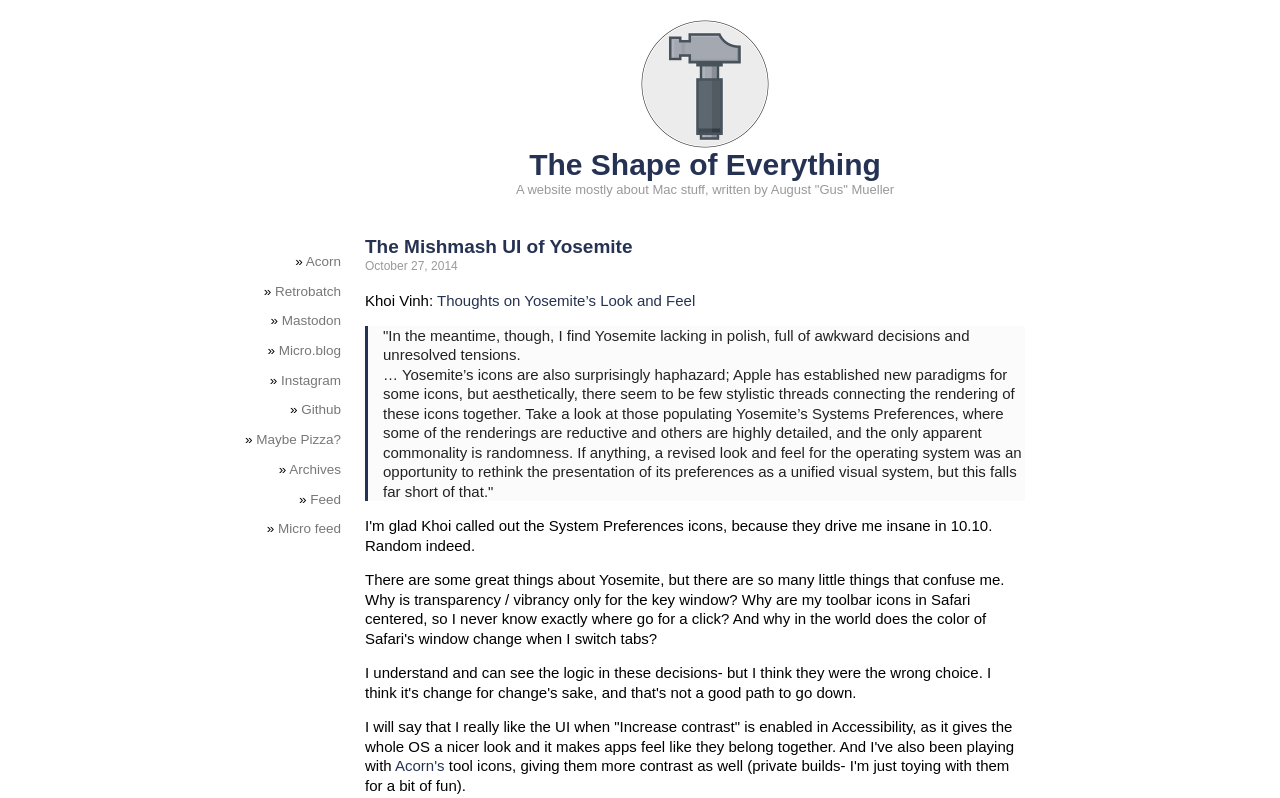Please determine the bounding box of the UI element that matches this description: parent_node: The Shape of Everything. The coordinates should be given as (top-left x, top-left y, bottom-right x, bottom-right y), with all values between 0 and 1.

[0.501, 0.152, 0.601, 0.193]